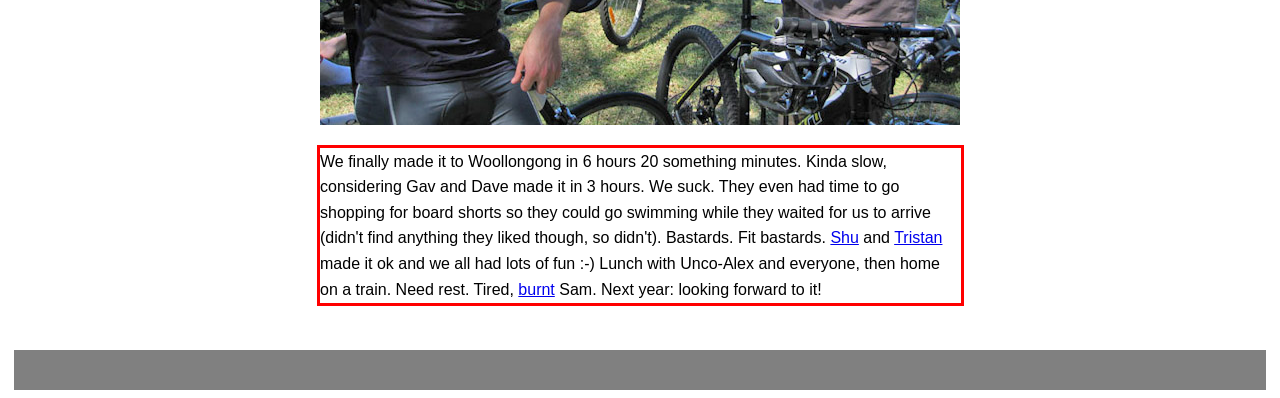From the provided screenshot, extract the text content that is enclosed within the red bounding box.

We finally made it to Woollongong in 6 hours 20 something minutes. Kinda slow, considering Gav and Dave made it in 3 hours. We suck. They even had time to go shopping for board shorts so they could go swimming while they waited for us to arrive (didn't find anything they liked though, so didn't). Bastards. Fit bastards. Shu and Tristan made it ok and we all had lots of fun :-) Lunch with Unco-Alex and everyone, then home on a train. Need rest. Tired, burnt Sam. Next year: looking forward to it!